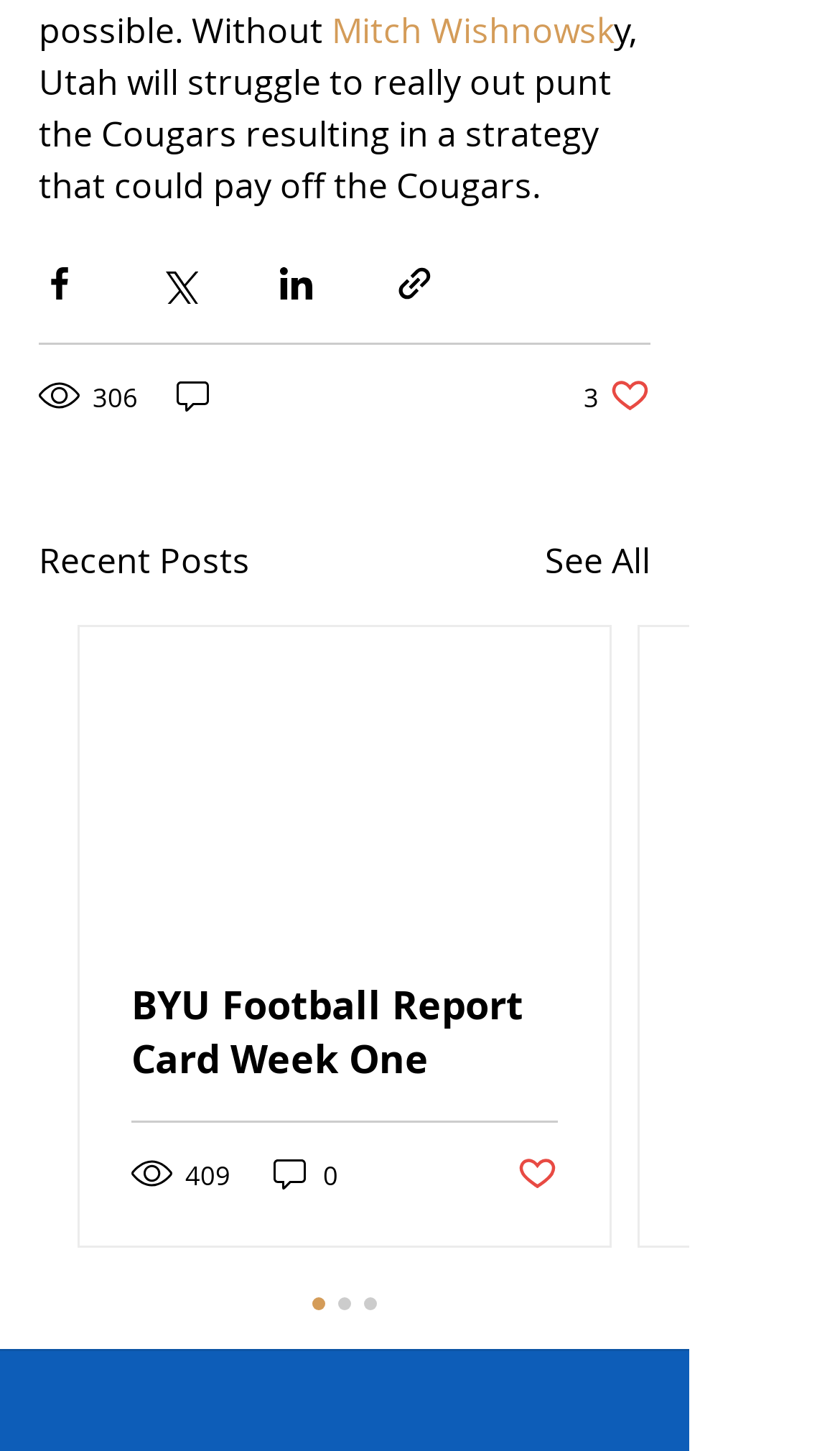Carefully examine the image and provide an in-depth answer to the question: What is the name of the author?

The author's name is mentioned in the link at the top of the page, which says 'Mitch Wishnowsk'.